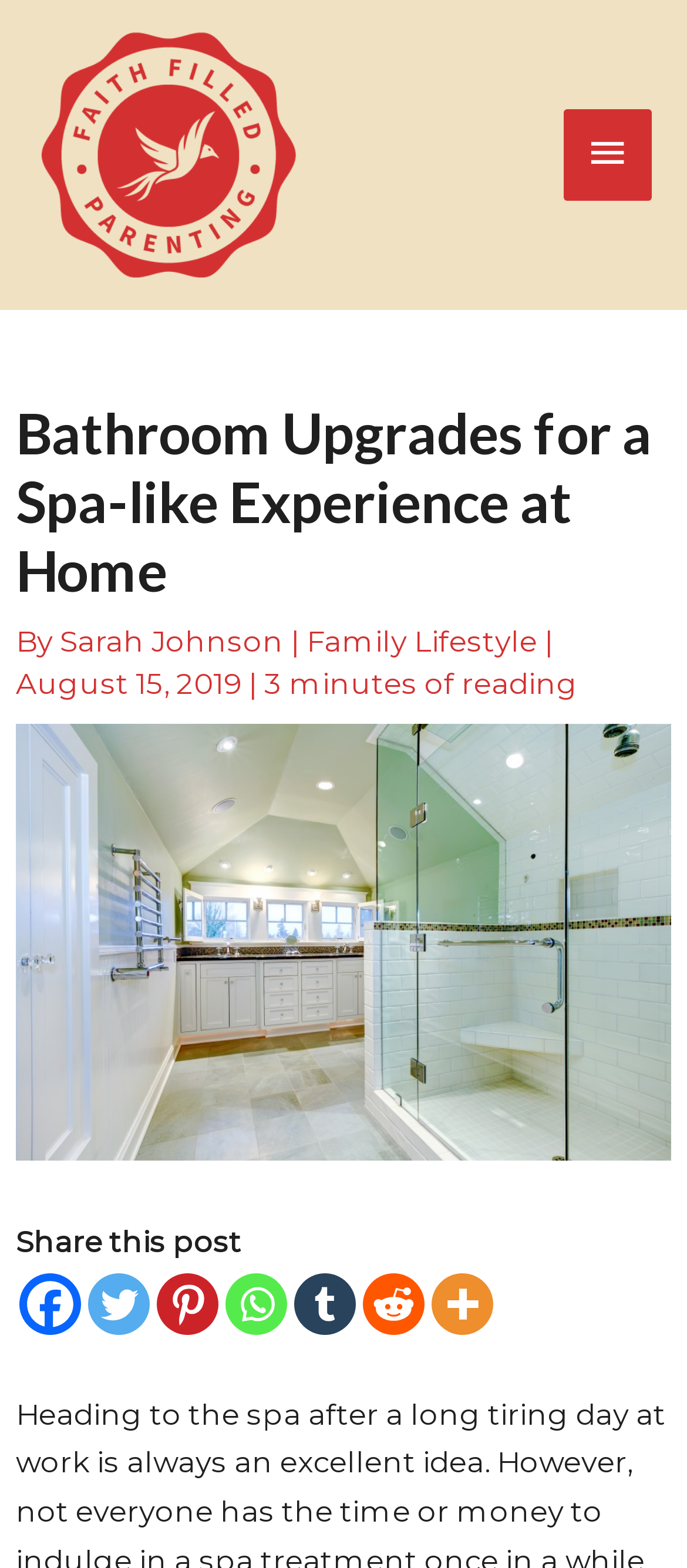Offer a detailed explanation of the webpage layout and contents.

The webpage is about creating a spa-like experience at home, specifically in the bathroom. At the top left, there is a link to "Faith Filled Parenting" accompanied by an image with the same name. On the top right, there is a main menu button that expands to reveal a header section.

In the header section, there is a prominent heading that reads "Bathroom Upgrades for a Spa-like Experience at Home". Below the heading, there is a byline that mentions the author, Sarah Johnson, and the category, Family Lifestyle. The date of the article, August 15, 2019, and the estimated reading time, 3 minutes, are also displayed.

Below the byline, there is a large image of a bathroom interior. Further down, there is a section that allows users to share the post on various social media platforms, including Facebook, Twitter, Pinterest, Whatsapp, Tumblr, and Reddit. Each platform is represented by a link and an icon.

Overall, the webpage is focused on providing information and inspiration for creating a spa-like experience in the bathroom, with a clear and organized layout that makes it easy to navigate.